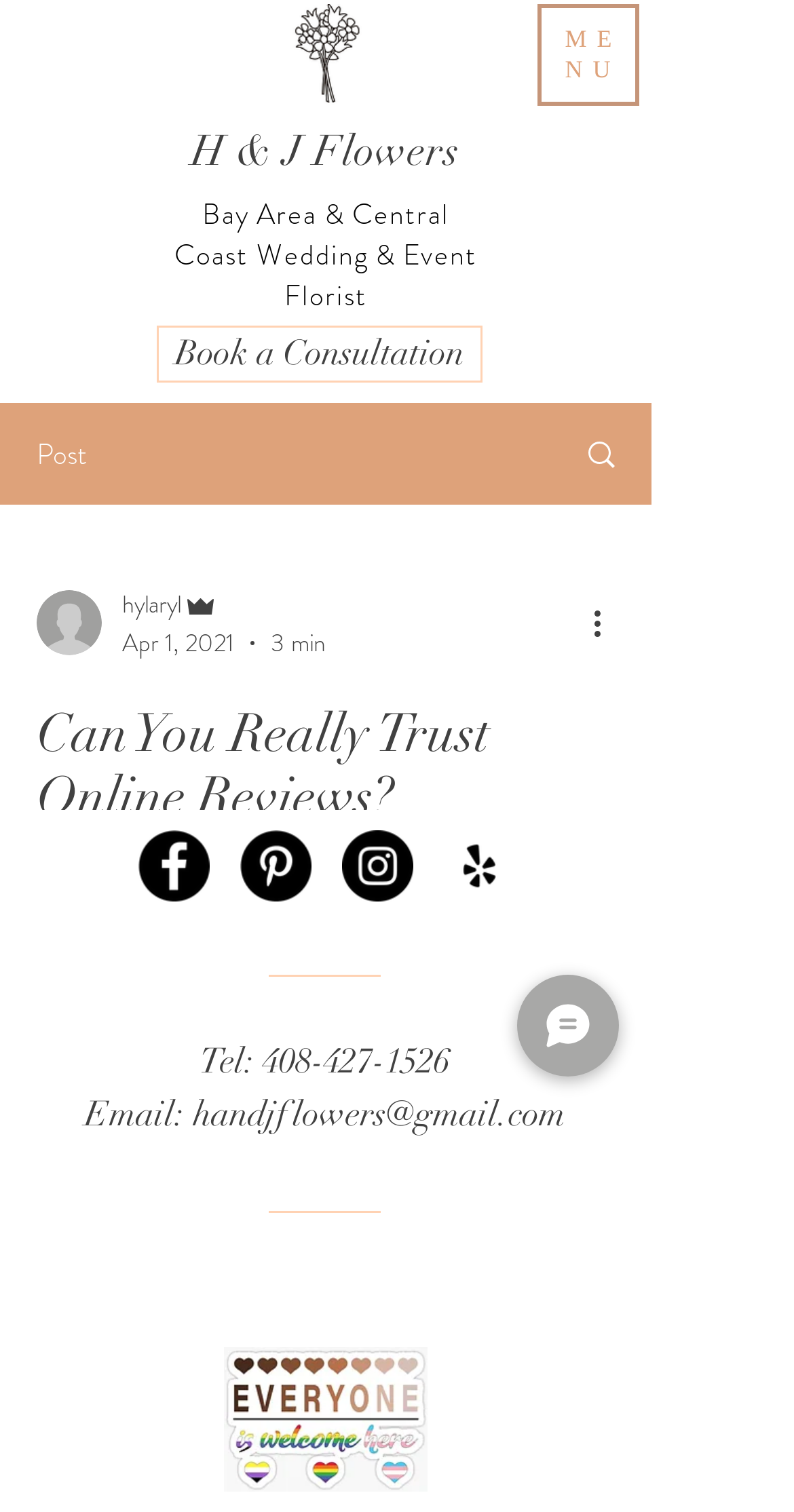Kindly determine the bounding box coordinates for the area that needs to be clicked to execute this instruction: "Open the navigation menu".

[0.677, 0.003, 0.805, 0.07]